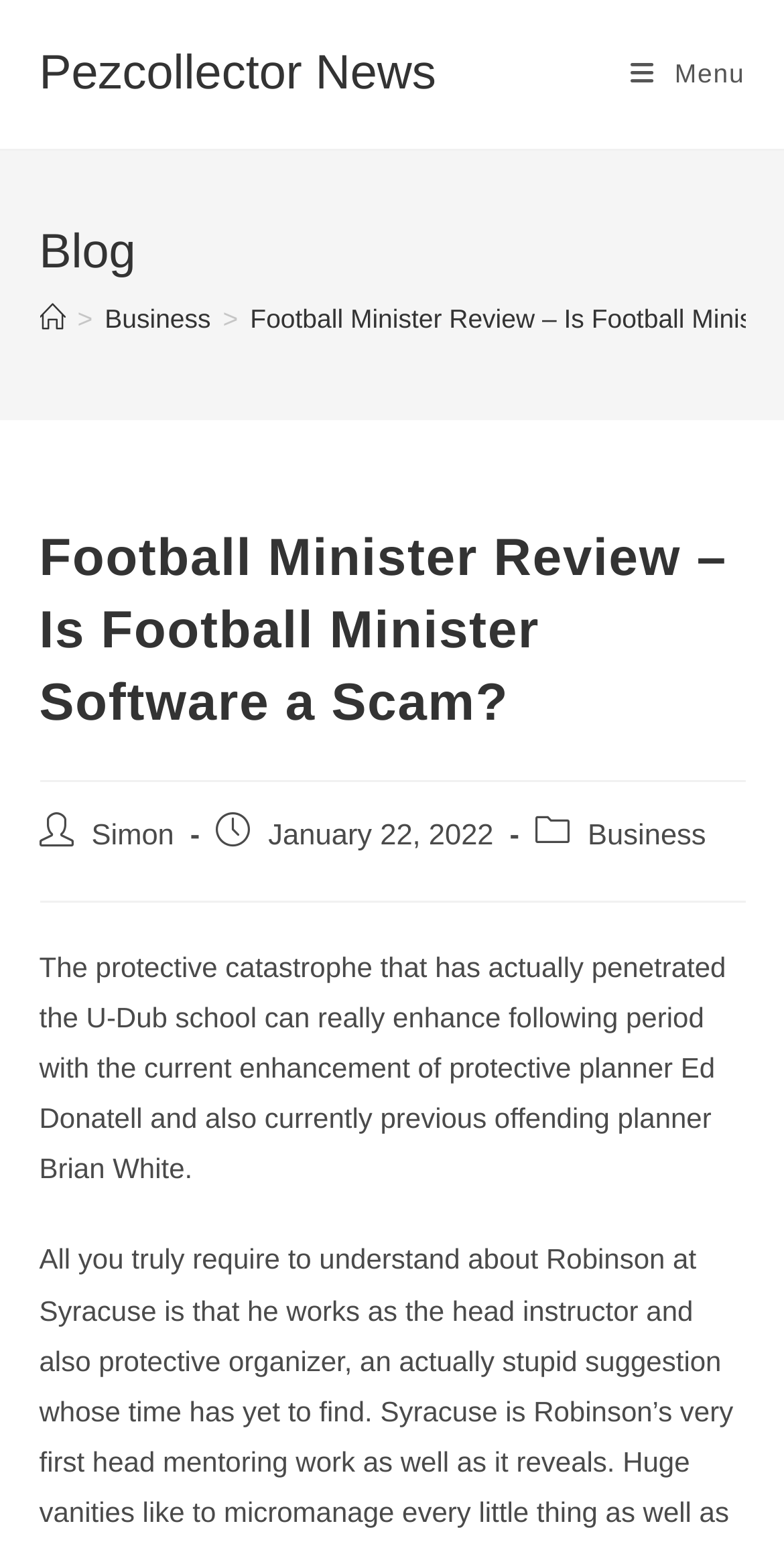Generate a detailed explanation of the webpage's features and information.

The webpage is a news article from Pezcollector News, specifically a review of Football Minister software. At the top left, there is a link to Pezcollector News. On the top right, there is a link to a mobile menu. 

Below the top section, there is a header section that spans the entire width of the page. Within this section, there is a heading that reads "Blog" on the left, followed by a navigation section with breadcrumbs on the right. The breadcrumbs consist of links to "Home" and "Business", separated by a ">" symbol.

Further down, there is another header section that spans the entire width of the page. This section contains a heading that reads "Football Minister Review – Is Football Minister Software a Scam?".

Below the heading, there are several lines of text that provide metadata about the post, including the post author "Simon", the post publication date "January 22, 2022", and the post category "Business". 

Finally, there is a block of text that appears to be the main content of the article, which discusses the Football Minister software and its potential impact on the U-Dub school.